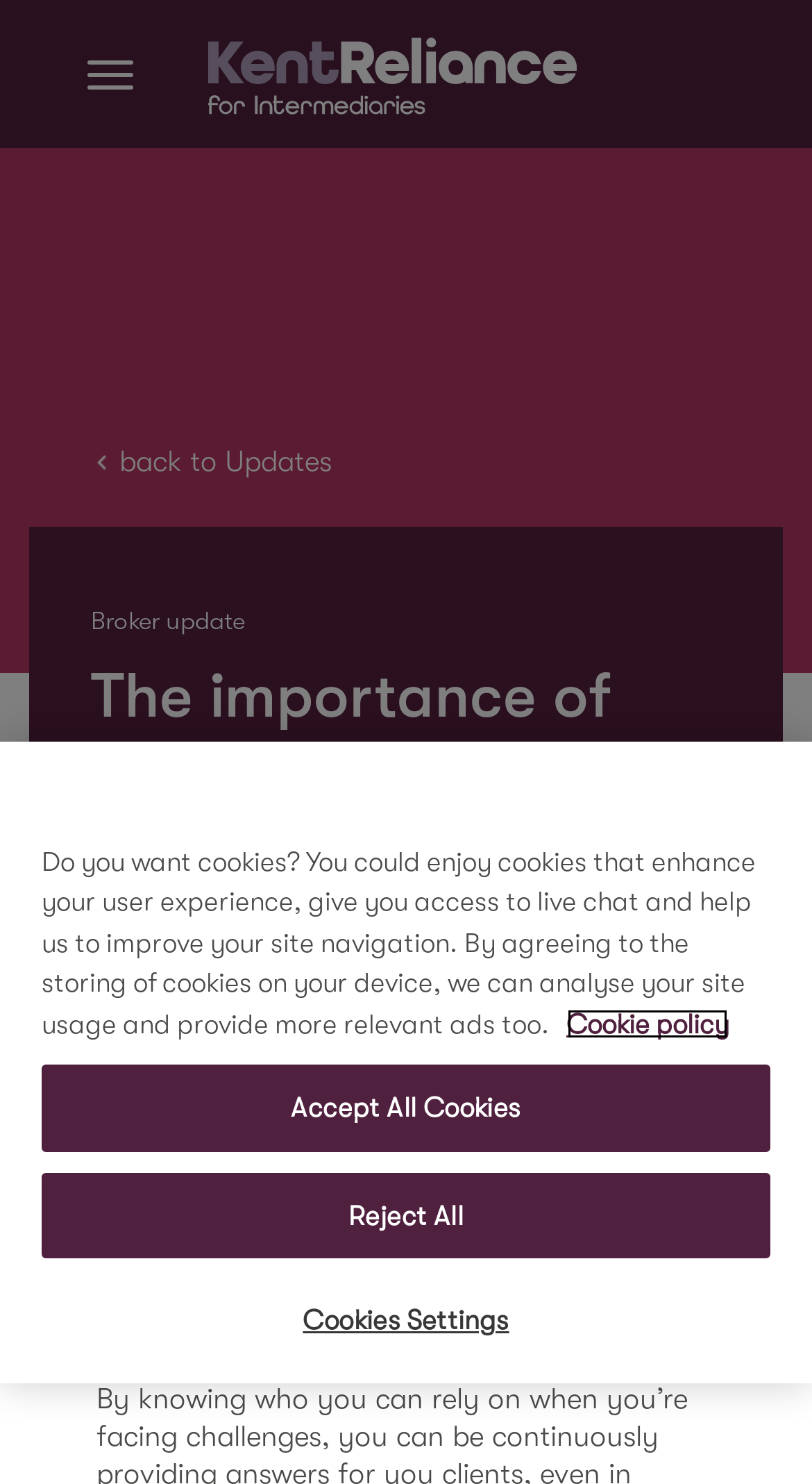Who is the author of the article?
Based on the screenshot, provide your answer in one word or phrase.

Adrian Moloney